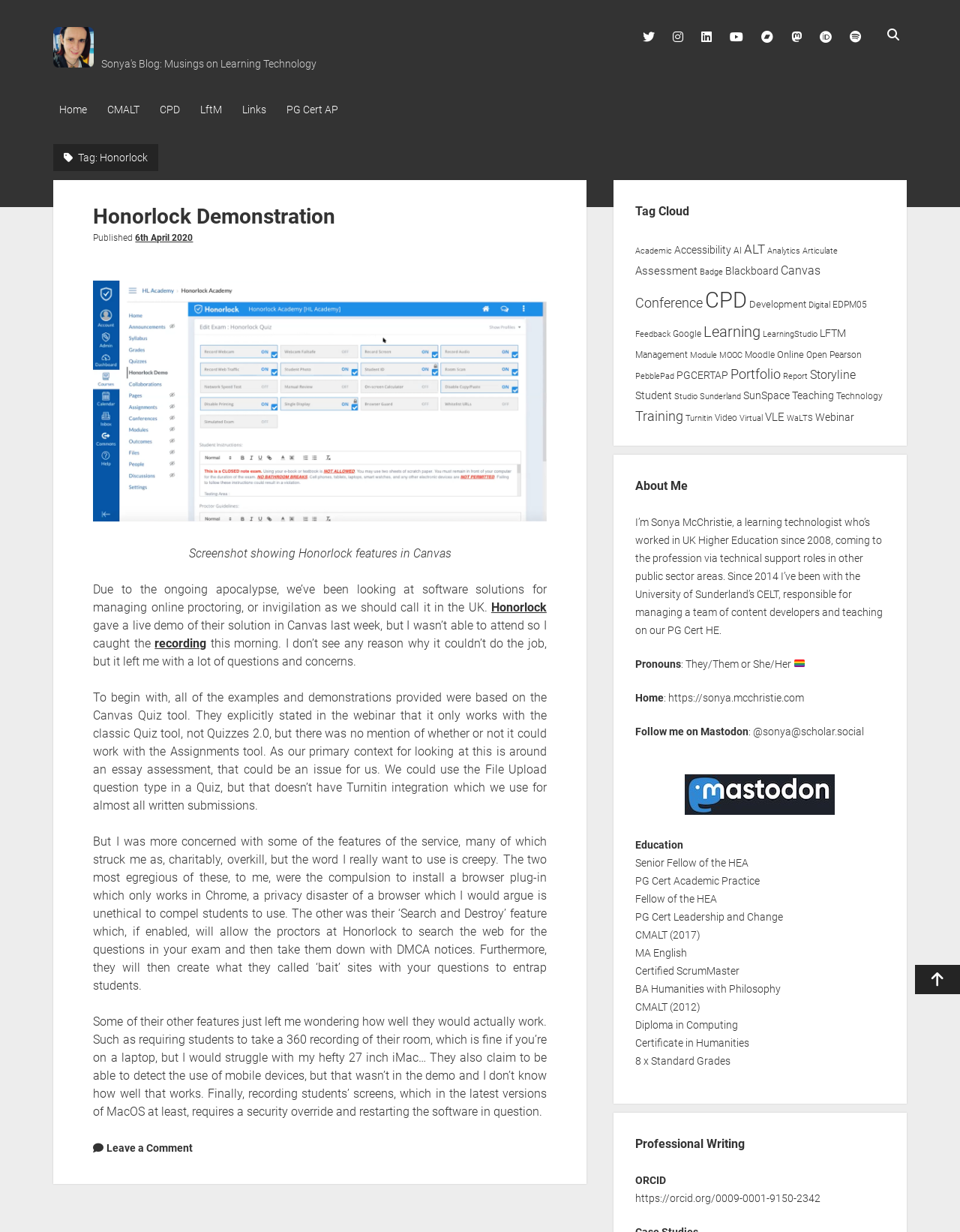Find the bounding box coordinates for the HTML element specified by: "parent_node: Search".

[0.916, 0.019, 0.944, 0.038]